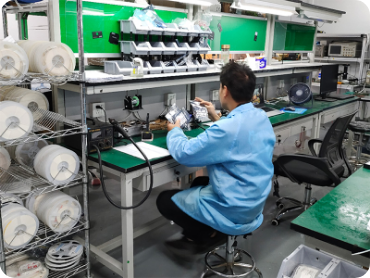Paint a vivid picture with your description of the image.

The image depicts a technician working diligently in a clean, organized electronics laboratory or workshop. Dressed in a blue lab coat, the technician is seated at a spacious workbench, meticulously handling electronic components. The workspace is equipped with various tools and equipment, with neatly arranged storage bins along the back wall that likely contain essential parts for the projects at hand.

To the left of the technician, a wire rack holds rolls of material, possibly used for wiring or circuit assembly. The overall layout reflects a professional environment focused on precision and quality, consistent with the standards expected in the design and production of optoelectronic devices. This setup indicates a commitment to high-quality assembly and testing processes, which are integral to the operations of firms in the electro-optic industry.